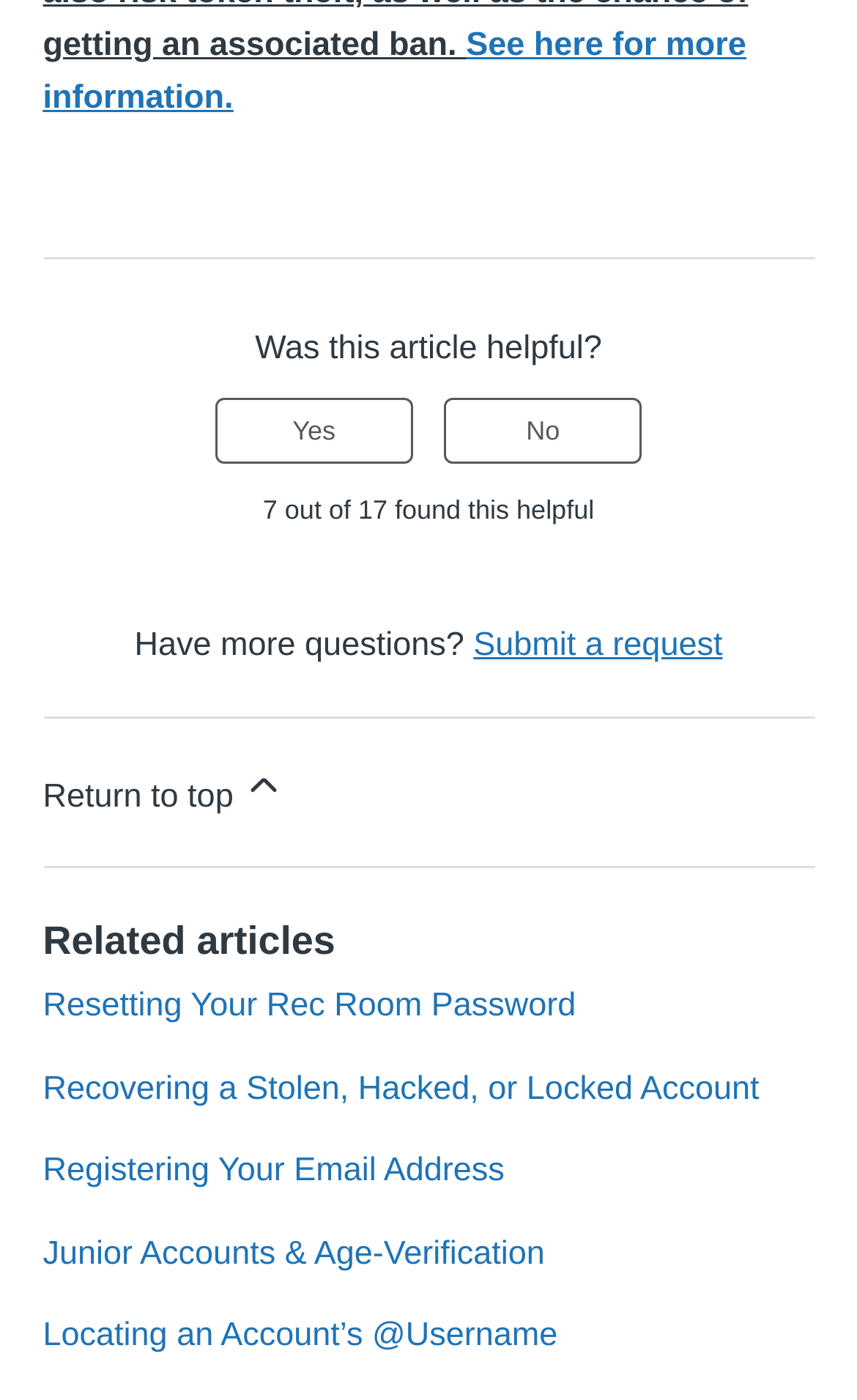Can you show the bounding box coordinates of the region to click on to complete the task described in the instruction: "Read related article about Resetting Your Rec Room Password"?

[0.05, 0.705, 0.672, 0.732]